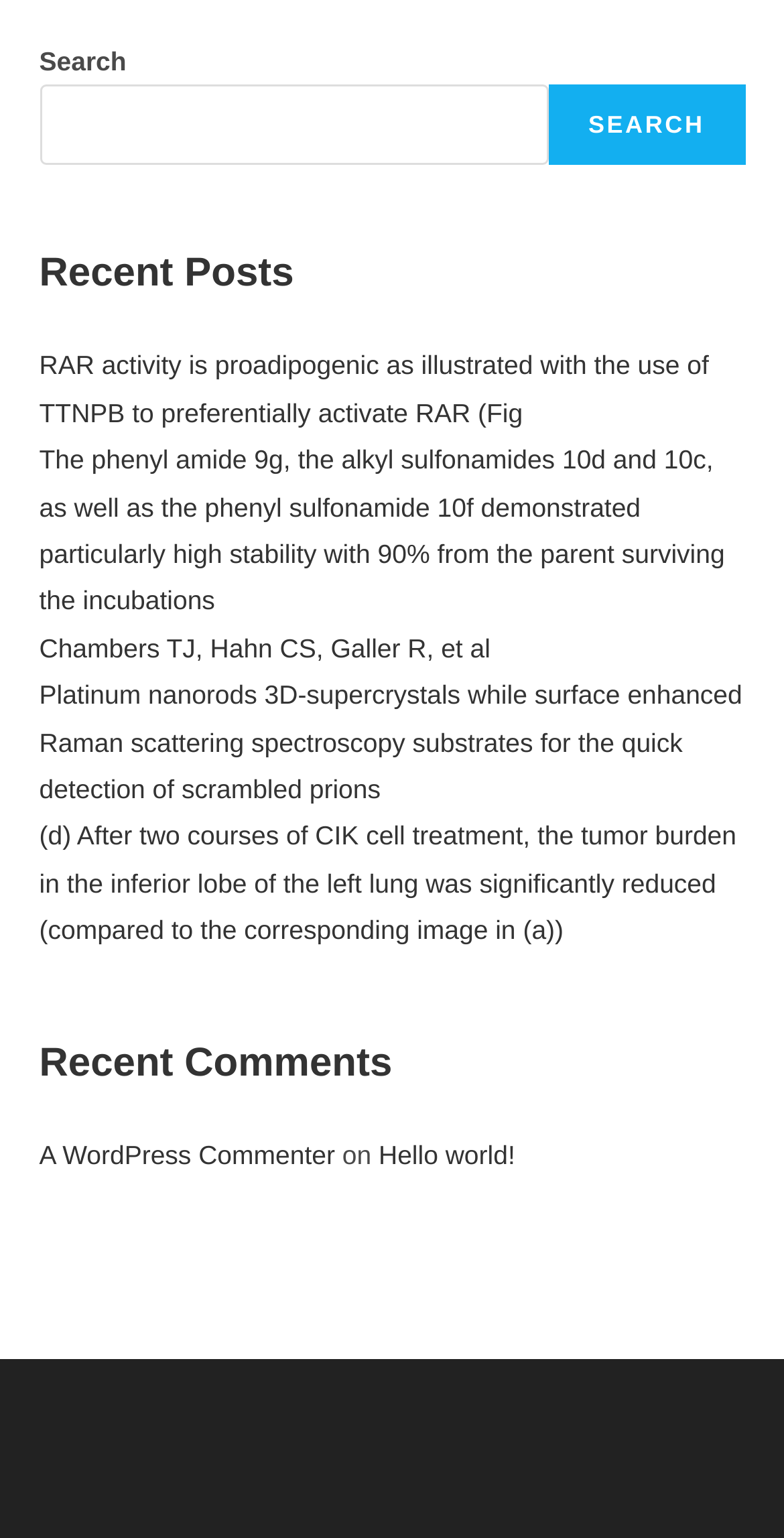What is the author of the latest comment?
Using the visual information, answer the question in a single word or phrase.

A WordPress Commenter